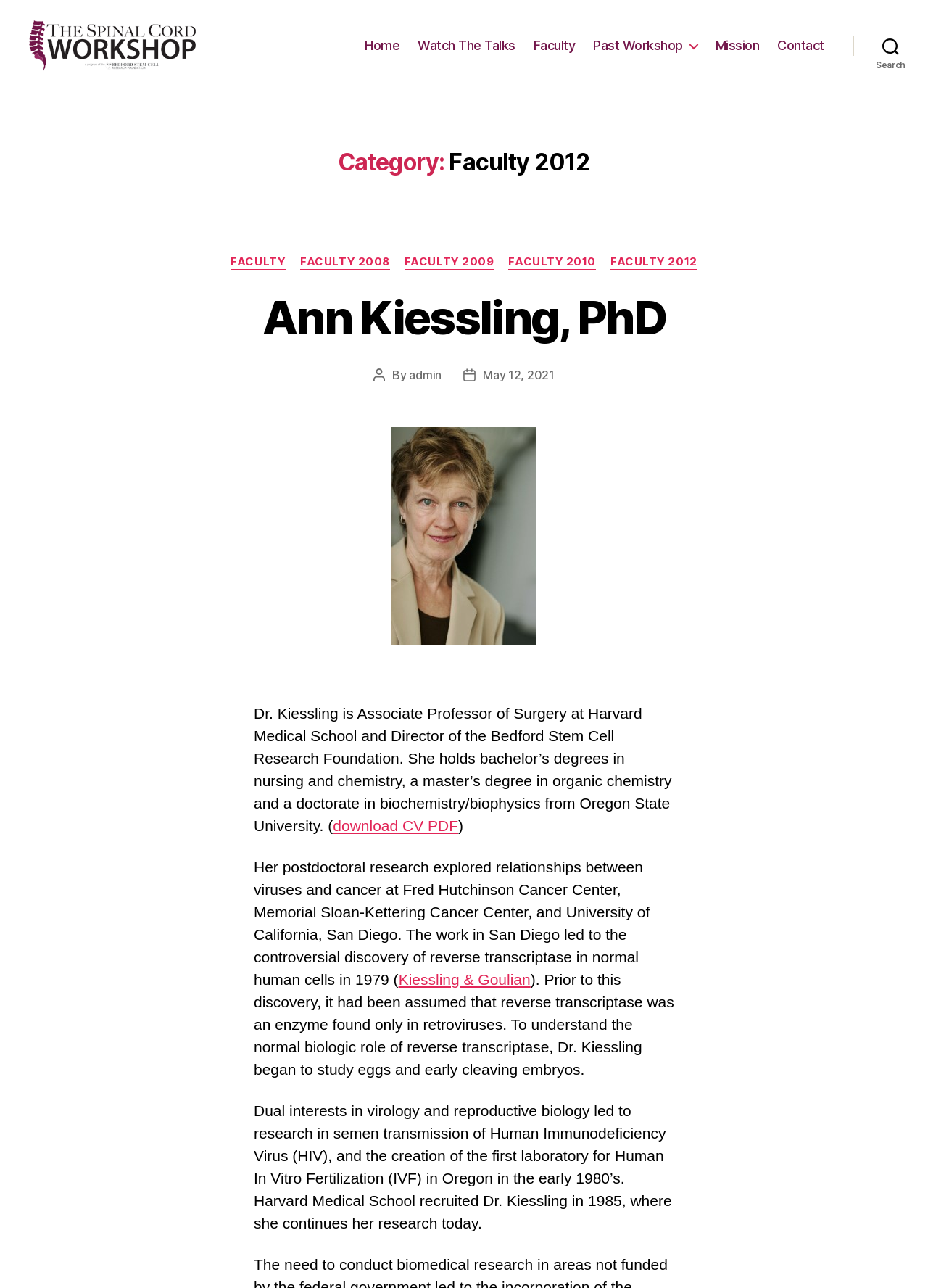What is the date of the post?
Using the screenshot, give a one-word or short phrase answer.

May 12, 2021